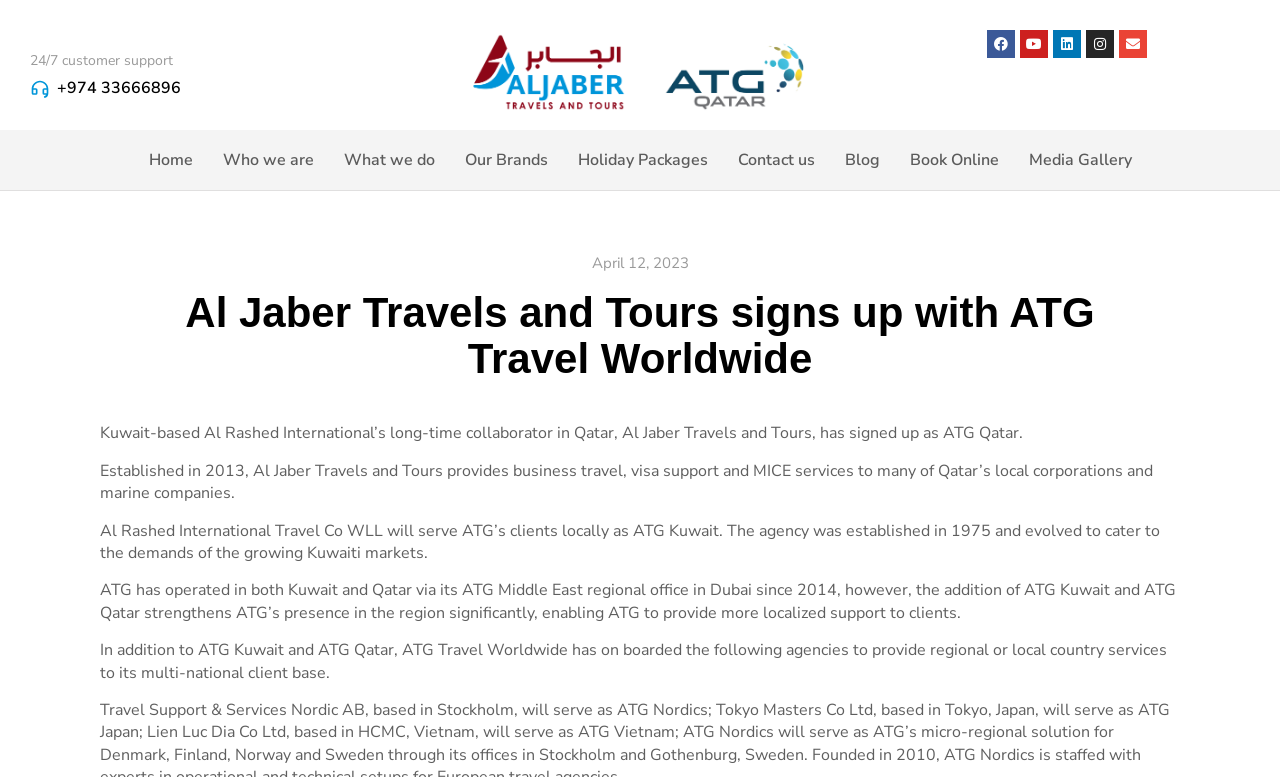Given the webpage screenshot, identify the bounding box of the UI element that matches this description: "Linkedin".

[0.822, 0.039, 0.844, 0.075]